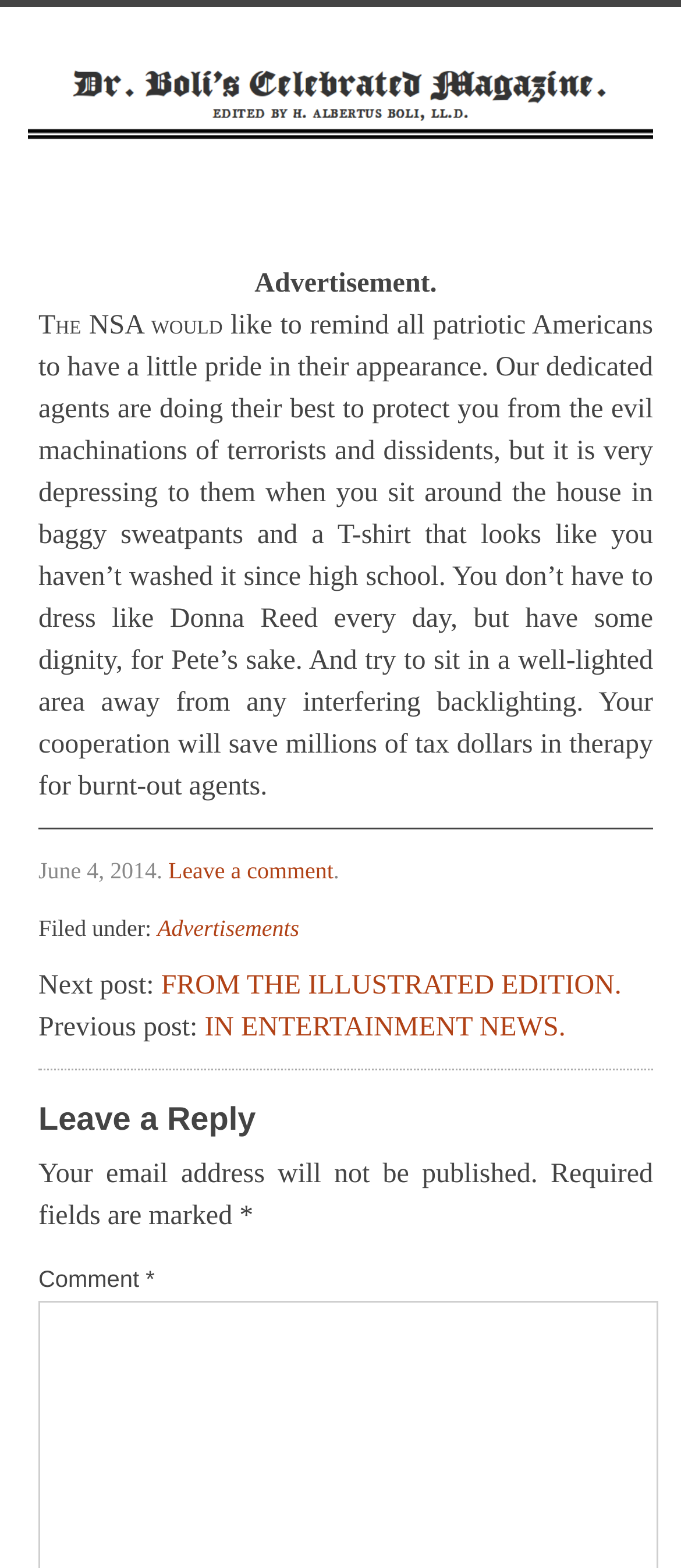Generate a comprehensive description of the webpage.

This webpage is an article from Dr. Boli's Celebrated Magazine, with a focus on a humorous advertisement. At the top, there is a link to the home page, followed by a heading that displays the magazine's title. Below the title, there is a header section that contains another heading with the title "Advertisement." 

To the right of the header section, there is a block of text that appears to be the main content of the article. The text is a satirical message from the NSA, urging patriotic Americans to dress properly and sit in well-lit areas to avoid depressing their agents. 

Below the main content, there is a section that displays the date of the article, "June 4, 2014", followed by a link to leave a comment. Next to the comment link, there is a category label "Filed under:" with a link to "Advertisements". 

Further down, there are links to the next and previous posts, titled "FROM THE ILLUSTRATED EDITION" and "IN ENTERTAINMENT NEWS", respectively. 

The webpage also has a comment section, headed by "Leave a Reply", where users can input their comments. The comment section includes a note that email addresses will not be published, and marks required fields with an asterisk.